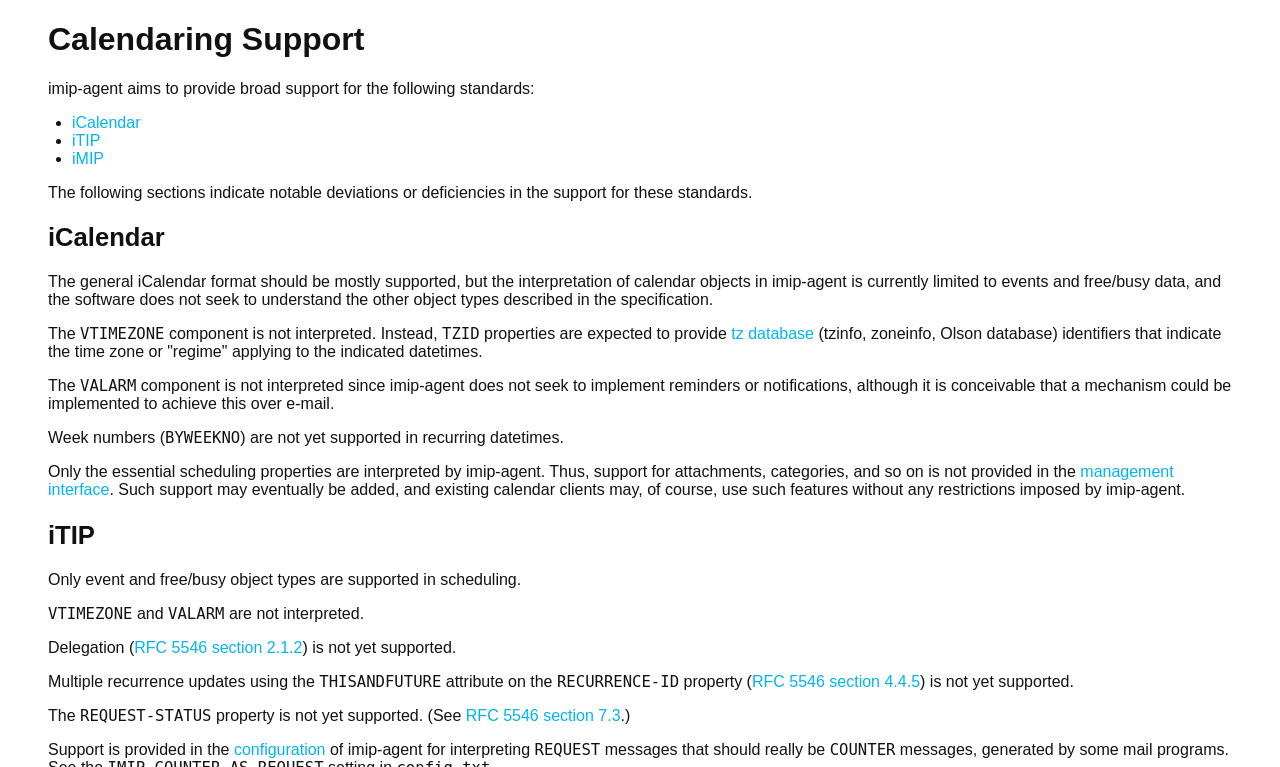Please reply to the following question with a single word or a short phrase:
What standards does imip-agent aim to provide broad support for?

iCalendar, iTIP, iMIP